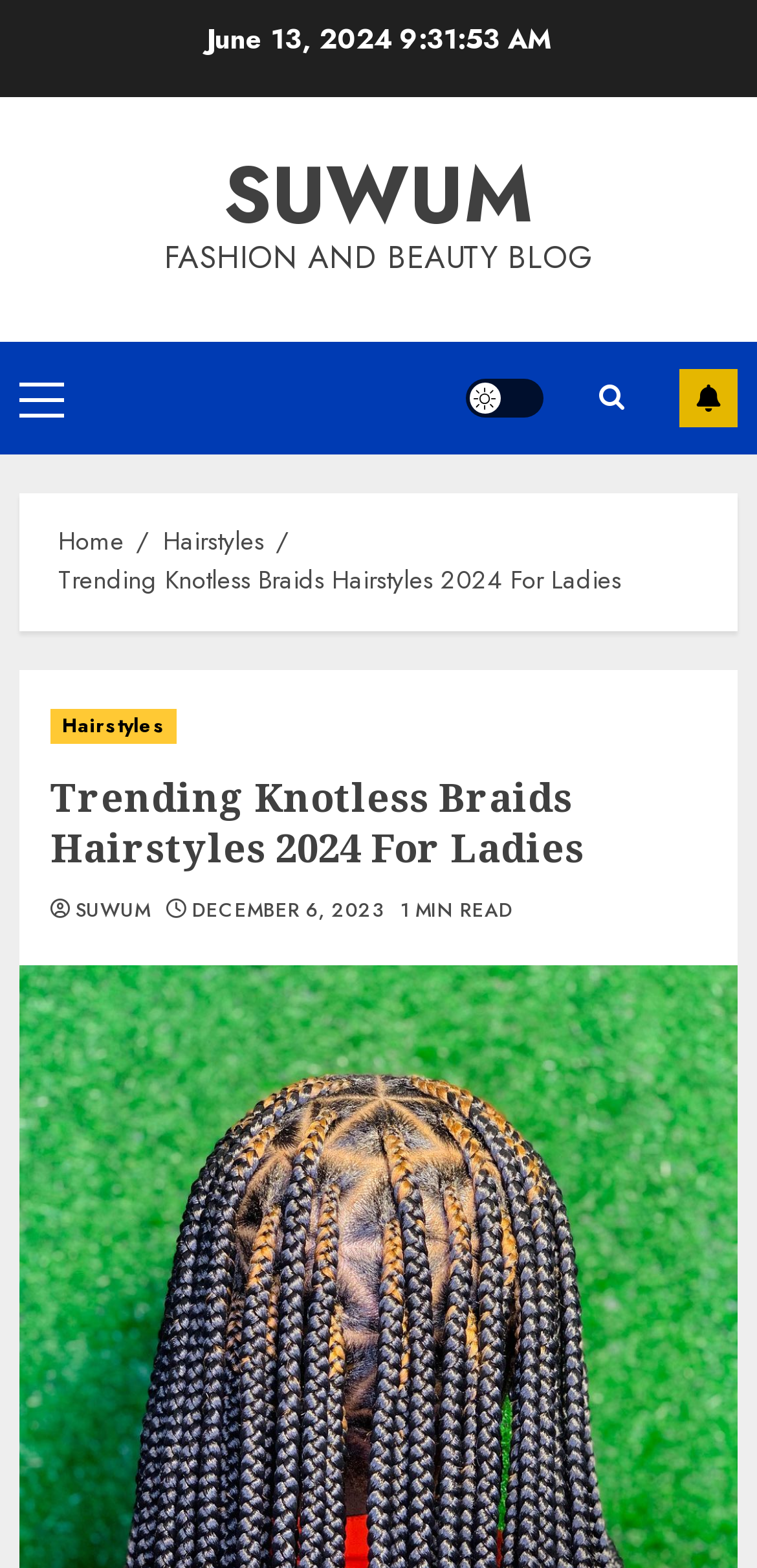What is the type of button located at the top right corner?
Please ensure your answer is as detailed and informative as possible.

I identified the type of button by examining the link element with the text 'Light/Dark Button' which is located at the top right corner of the webpage.